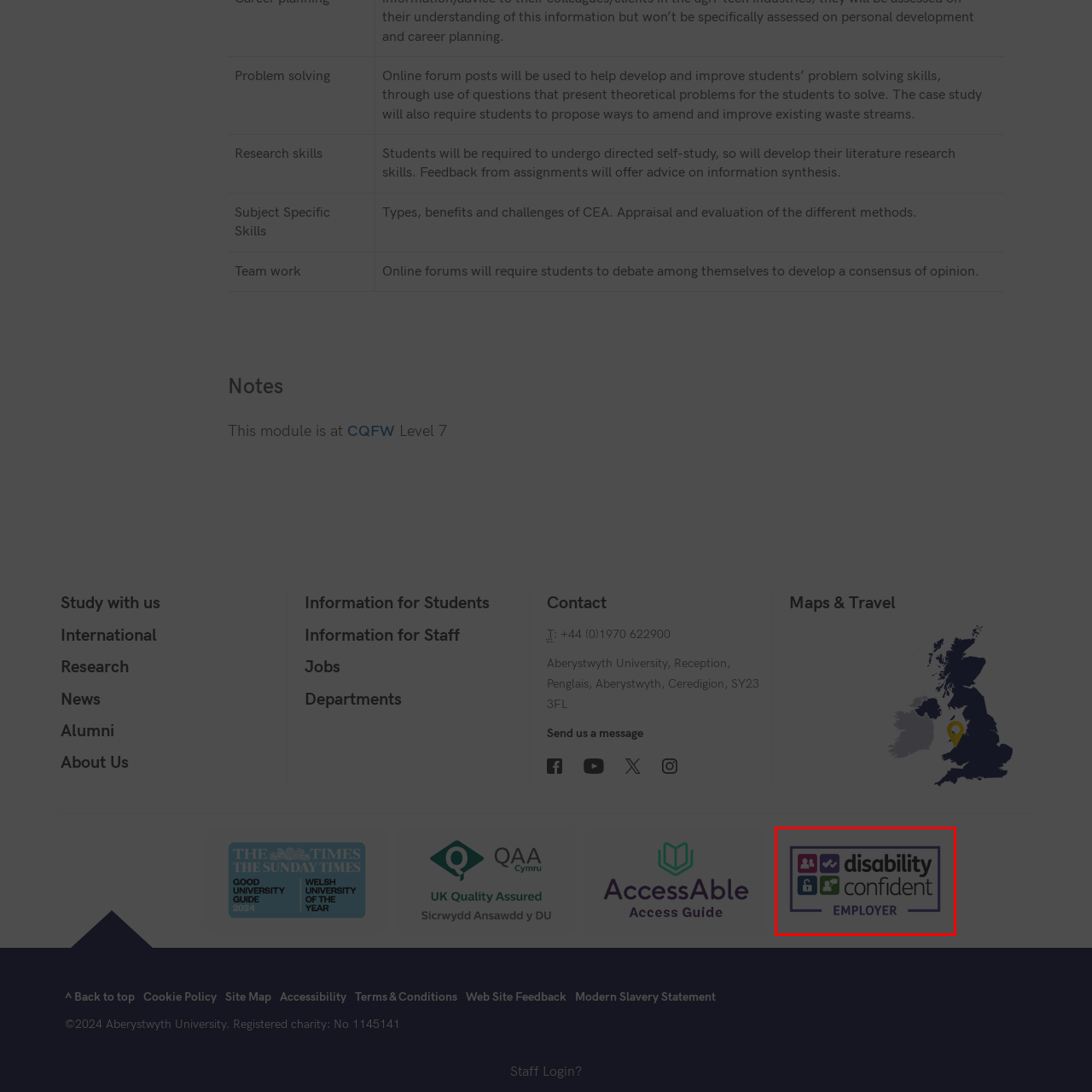Look closely at the image surrounded by the red box, What is represented by the icons on the badge? Give your answer as a single word or phrase.

Inclusivity and accessibility